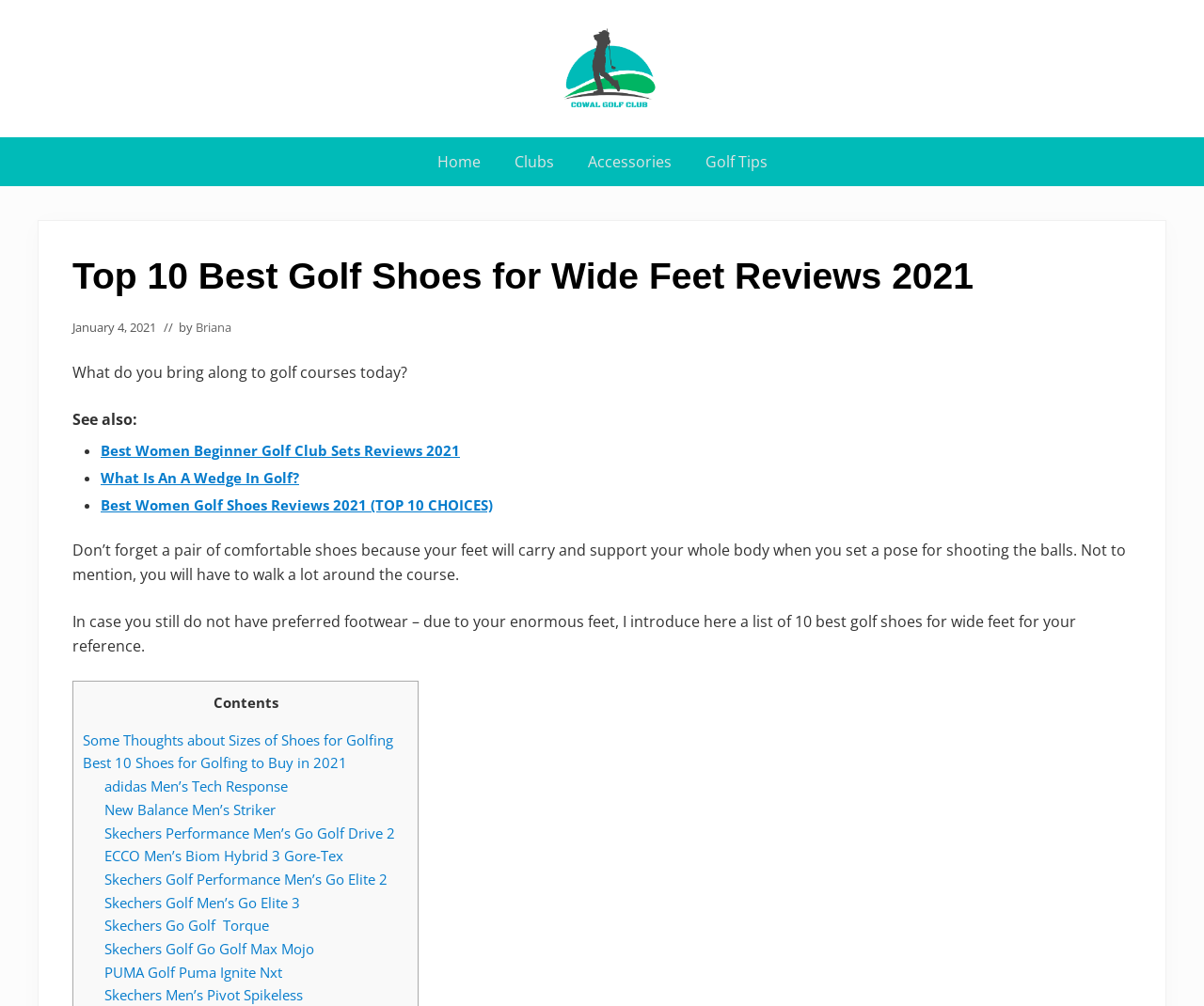What is the topic of this webpage?
Give a comprehensive and detailed explanation for the question.

Based on the webpage content, I can see that the webpage is discussing golf shoes, specifically for people with wide feet. The heading 'Top 10 Best Golf Shoes for Wide Feet Reviews 2021' and the list of shoes mentioned on the webpage confirm this topic.